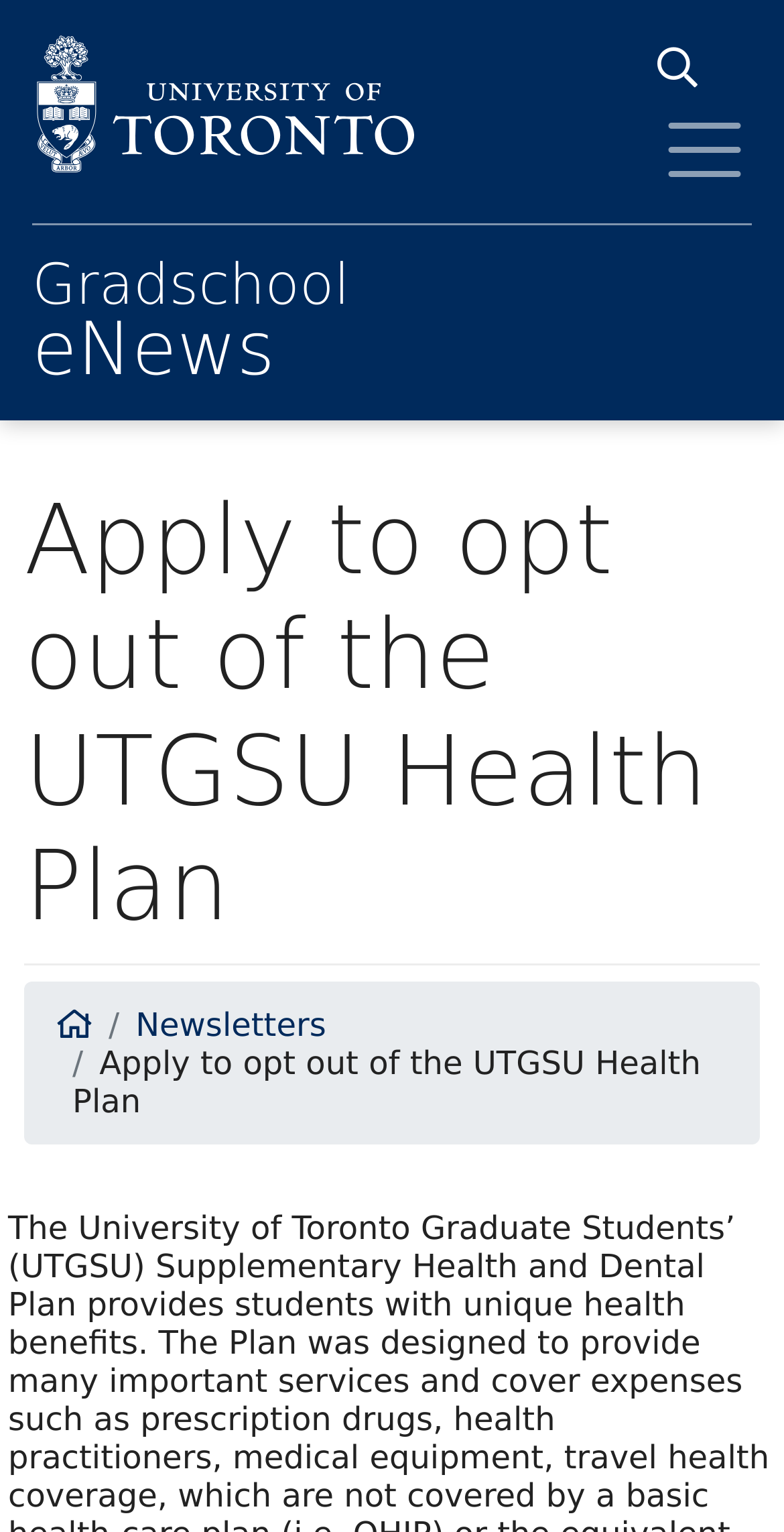Mark the bounding box of the element that matches the following description: "Home".

[0.072, 0.656, 0.118, 0.681]